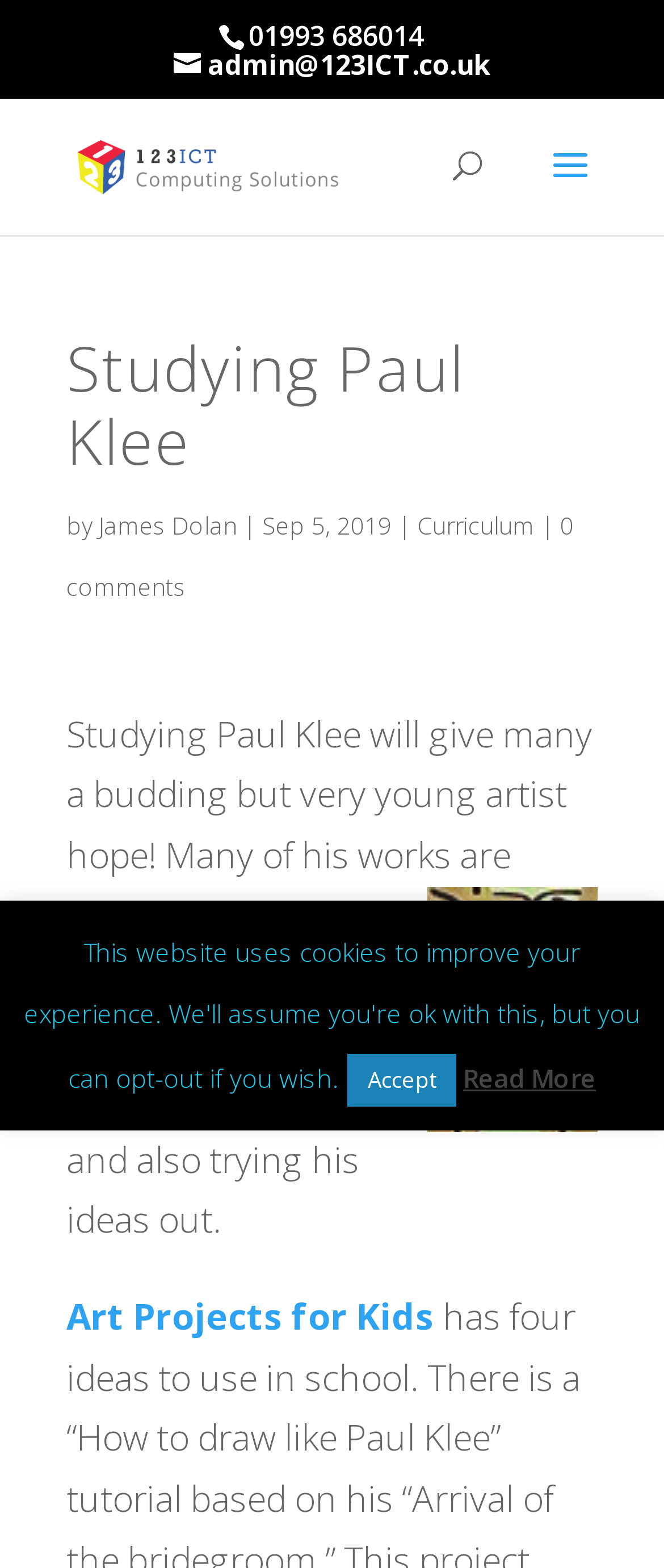Please answer the following question using a single word or phrase: 
What is the category of the article?

Curriculum